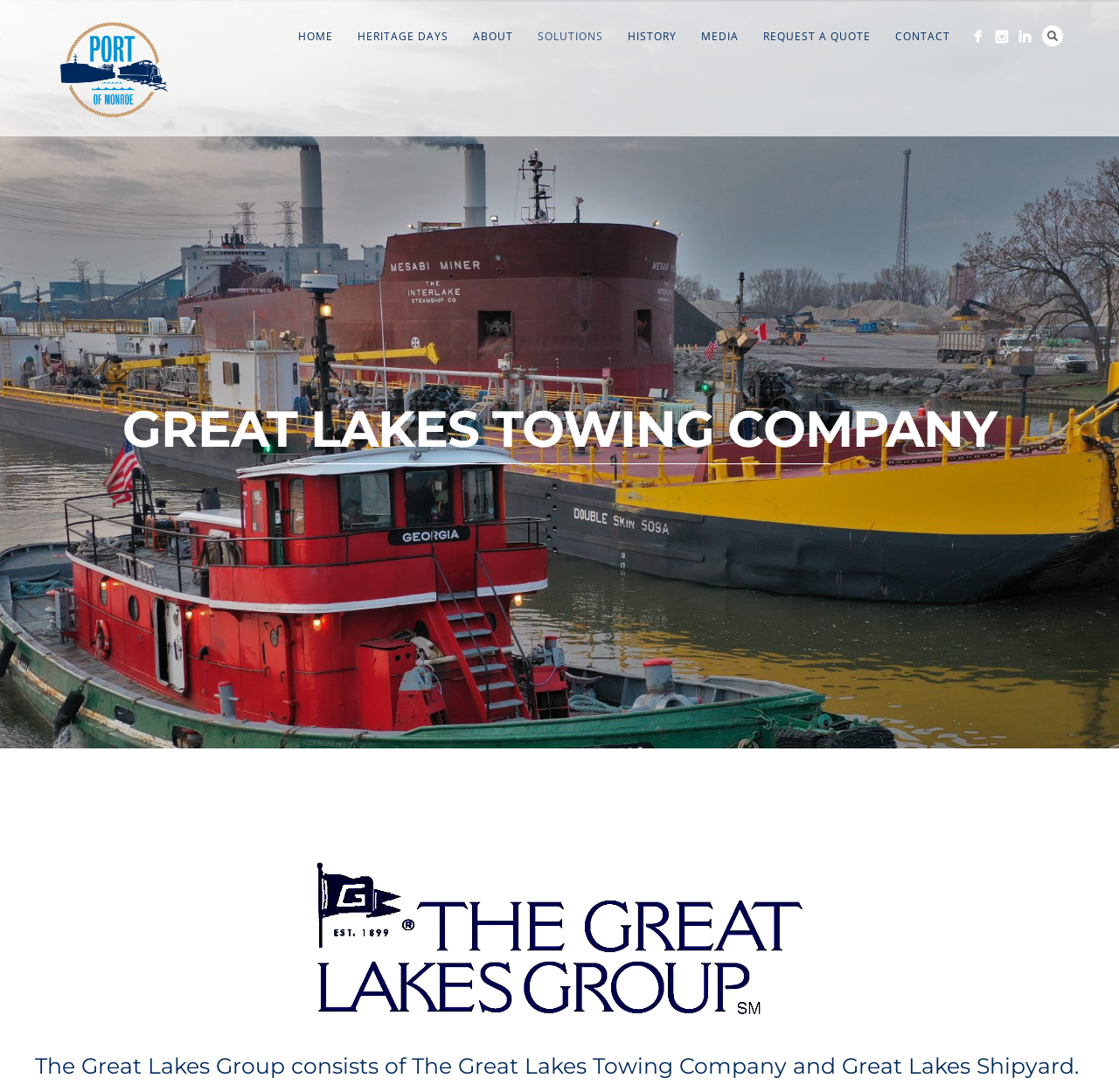Locate the bounding box coordinates of the item that should be clicked to fulfill the instruction: "go to home page".

[0.255, 0.024, 0.309, 0.044]